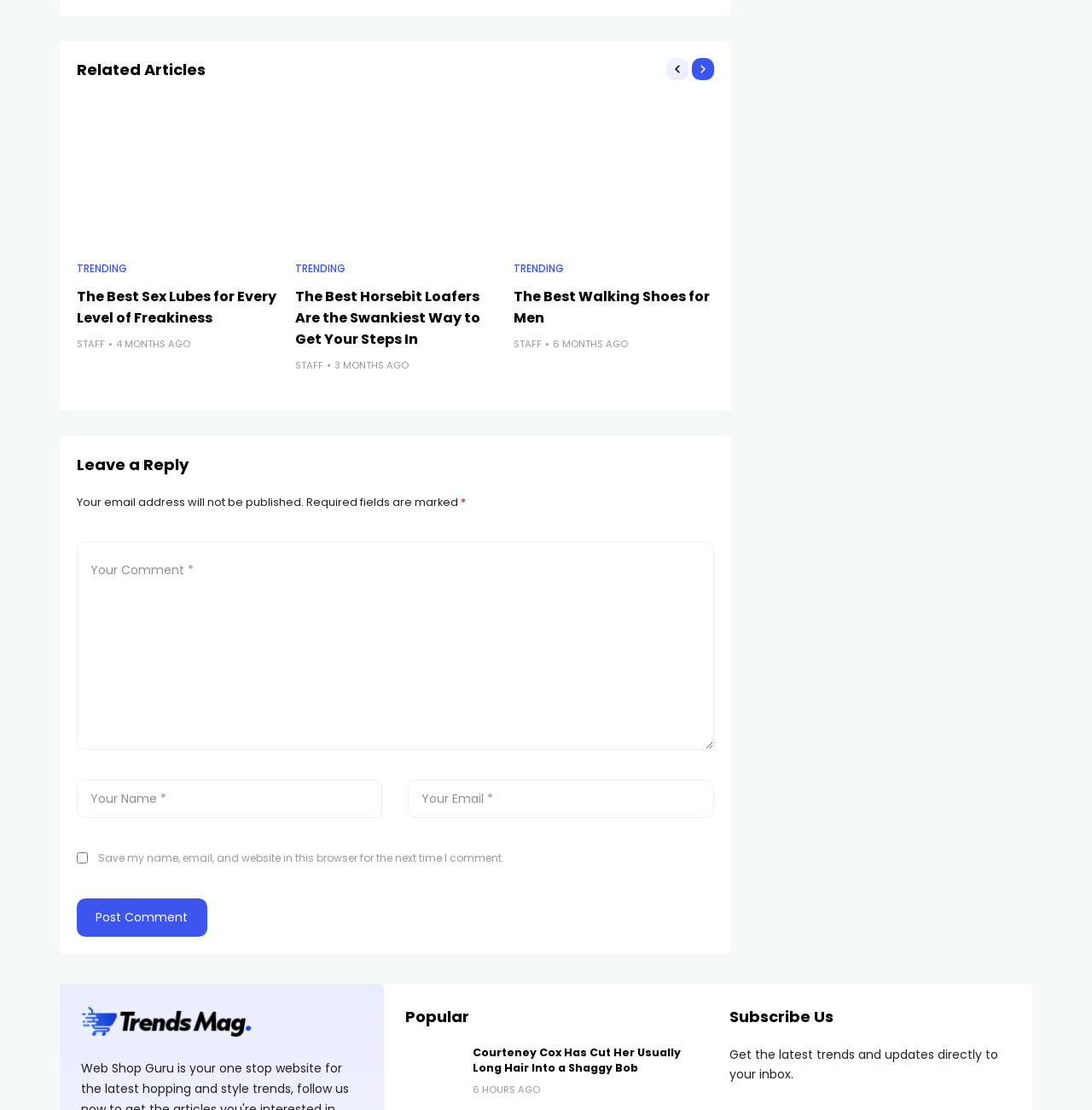Indicate the bounding box coordinates of the clickable region to achieve the following instruction: "Leave a comment."

[0.07, 0.488, 0.654, 0.675]